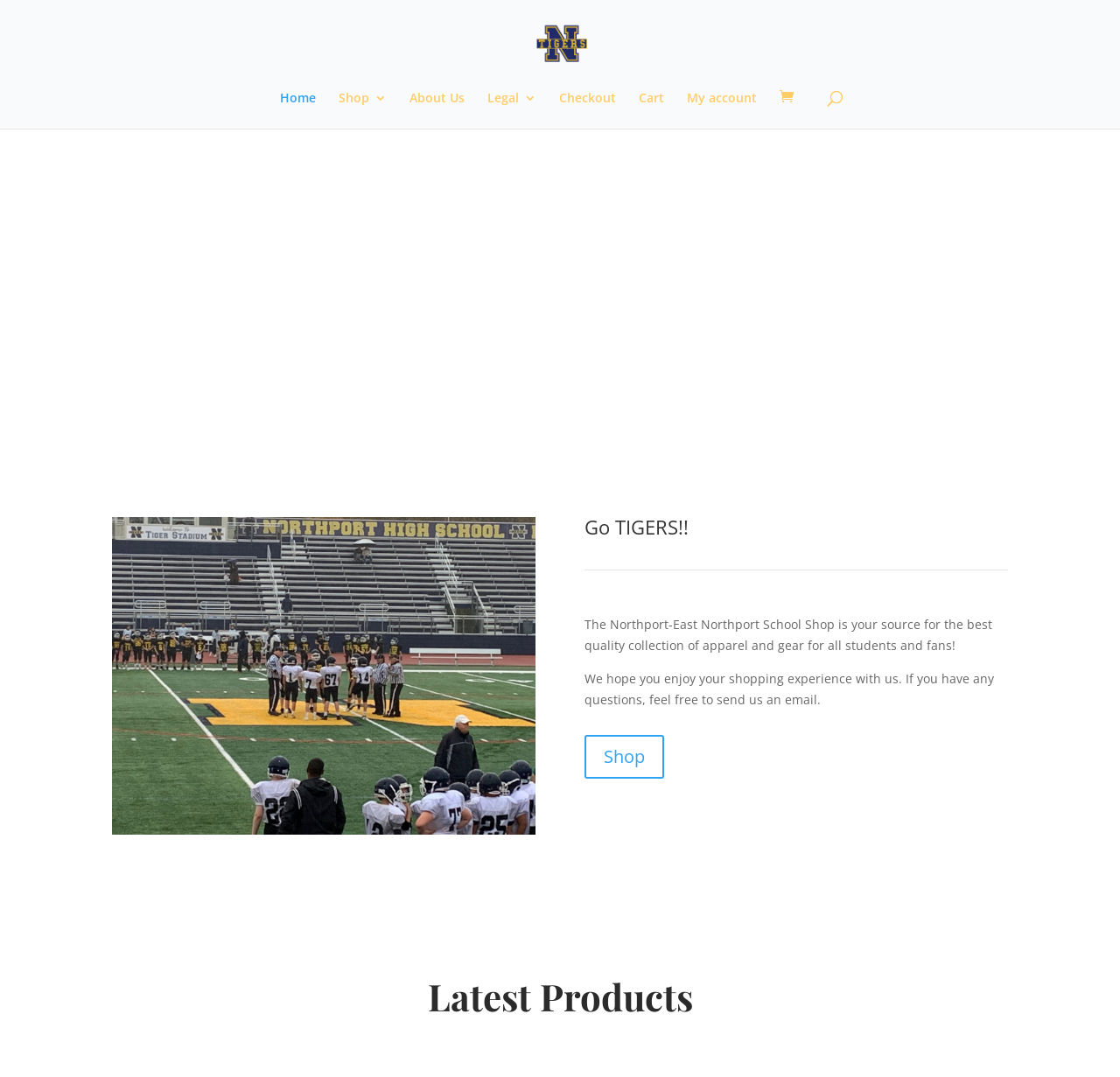Please find and report the bounding box coordinates of the element to click in order to perform the following action: "Go to Checkout". The coordinates should be expressed as four float numbers between 0 and 1, in the format [left, top, right, bottom].

[0.499, 0.085, 0.55, 0.119]